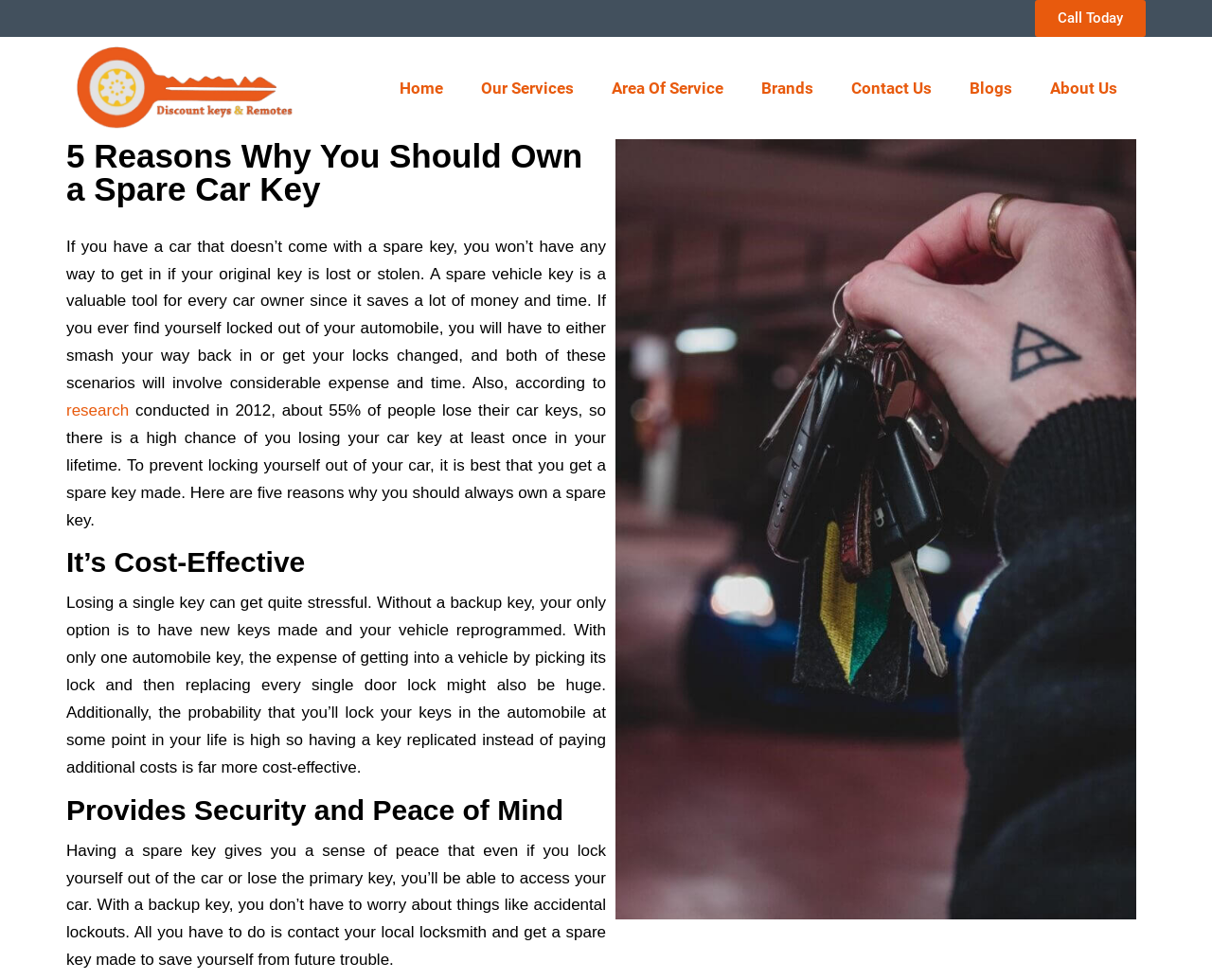Can you specify the bounding box coordinates for the region that should be clicked to fulfill this instruction: "Go to 'Home'".

[0.314, 0.067, 0.381, 0.112]